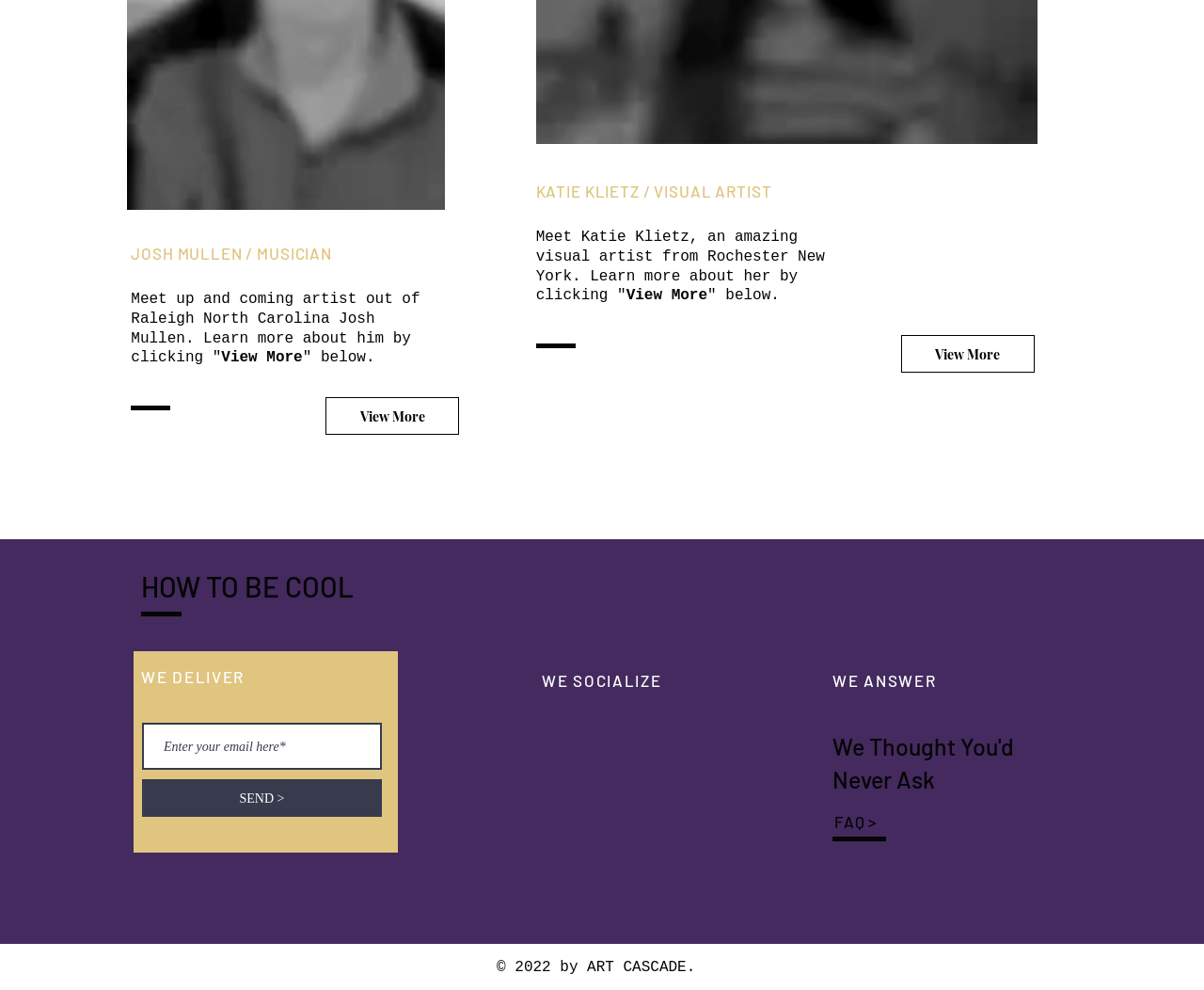Please reply to the following question with a single word or a short phrase:
How many sections are in the bottom part of the webpage?

3